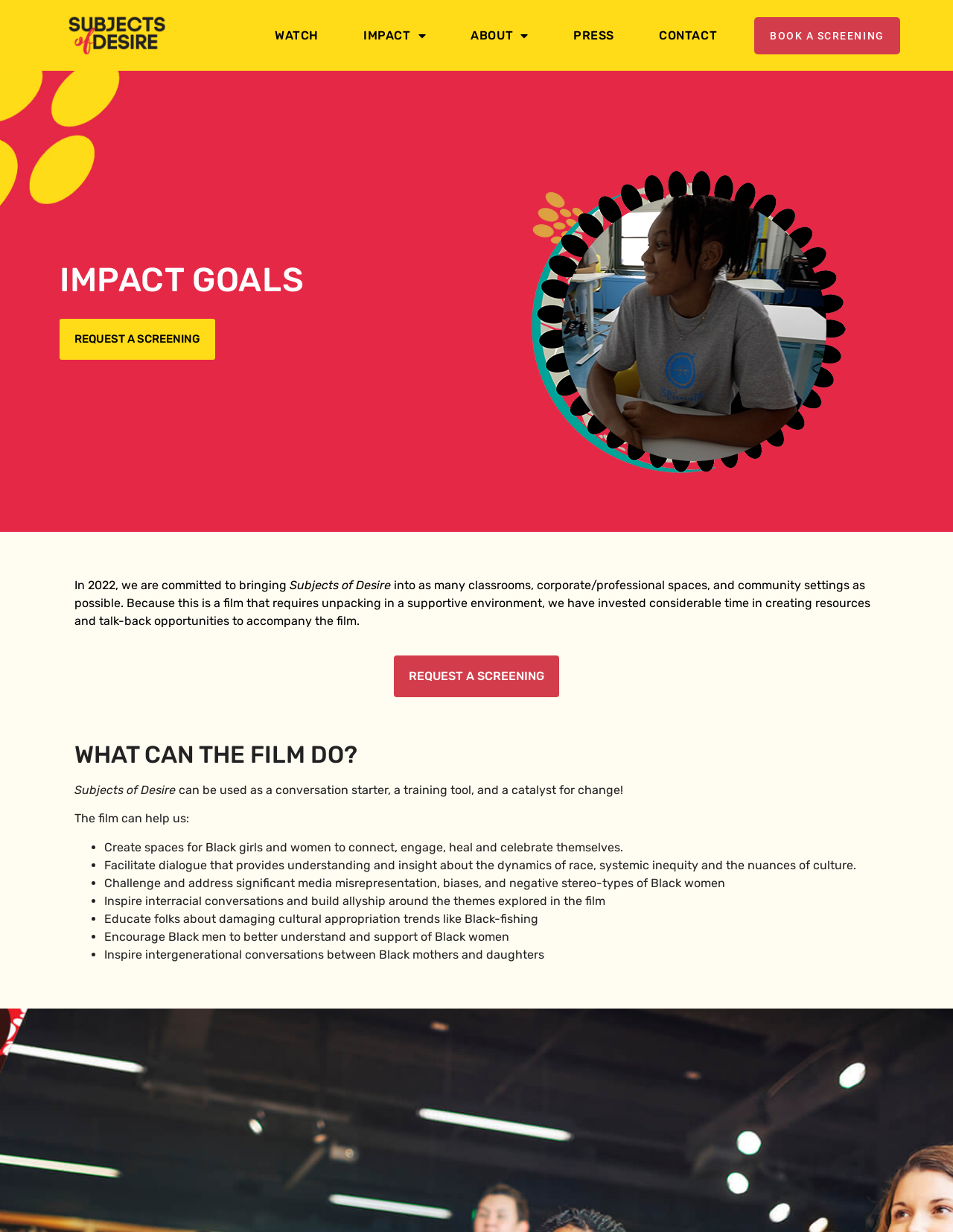Based on the visual content of the image, answer the question thoroughly: How many ways can the film help us?

The film can help us in 6 ways, which are listed in the main content area, including creating spaces for Black girls and women, facilitating dialogue, challenging negative stereotypes, inspiring interracial conversations, educating about cultural appropriation, and encouraging intergenerational conversations.